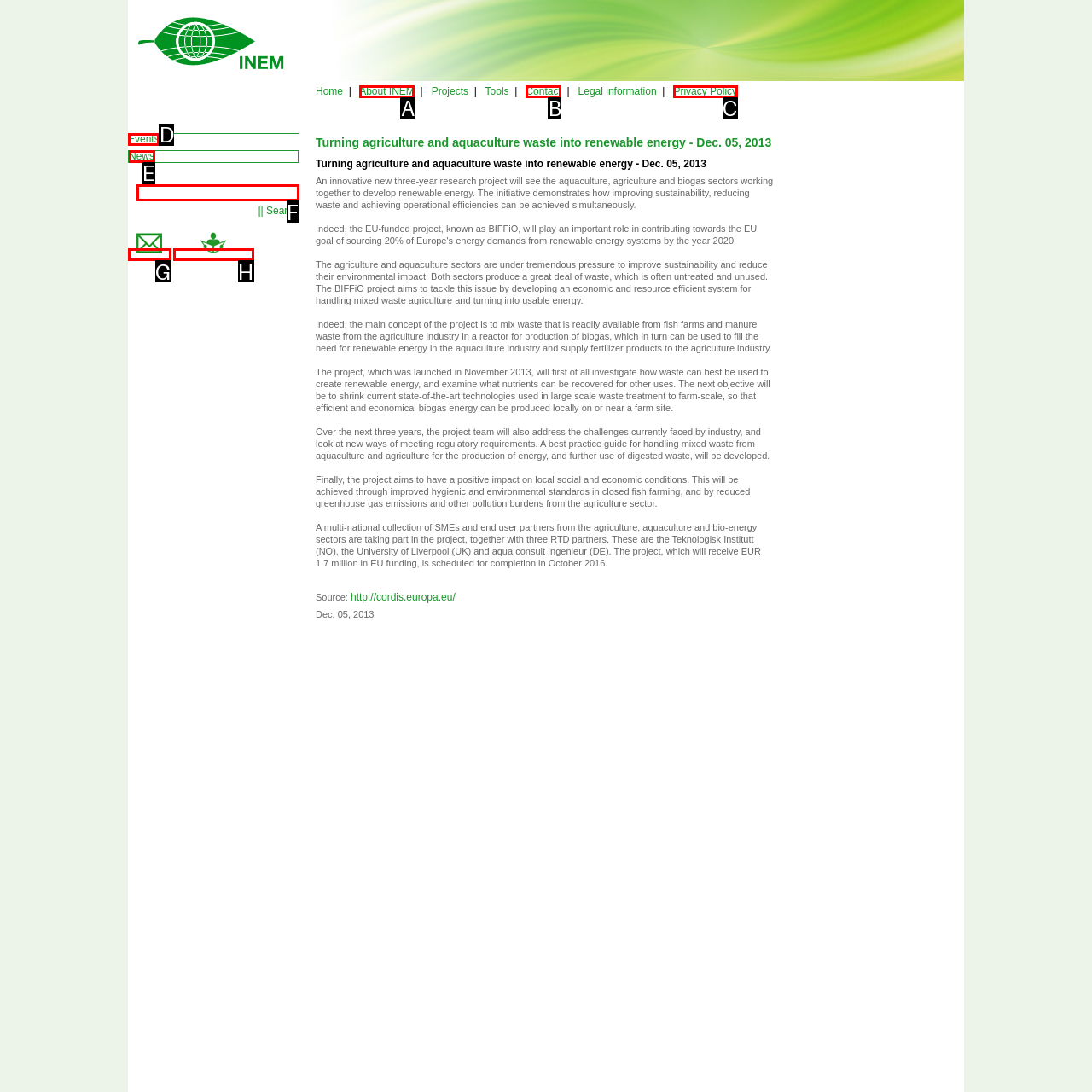Identify the option that corresponds to: My course is missing!
Respond with the corresponding letter from the choices provided.

None